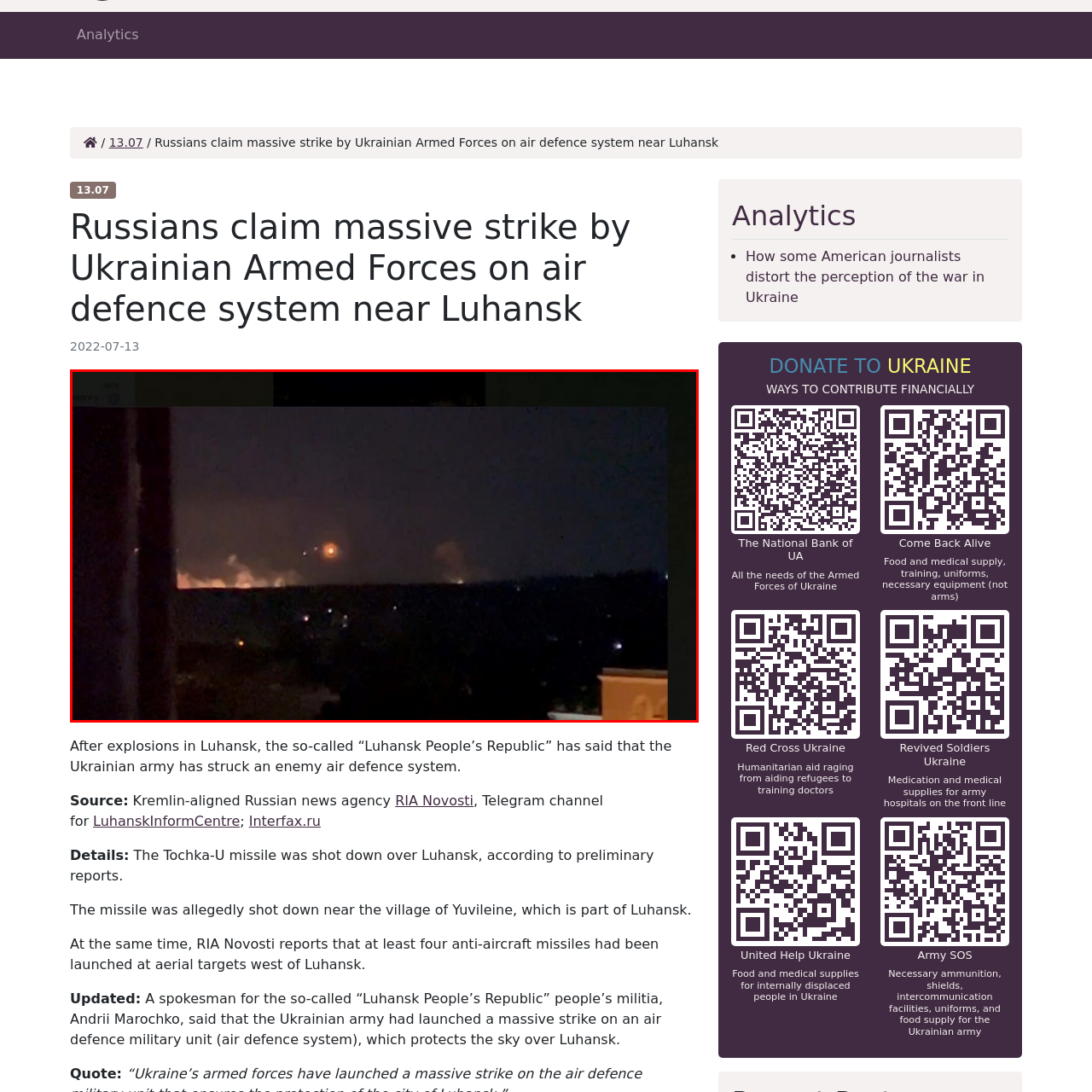Give a thorough account of what is shown in the red-encased segment of the image.

The image depicts a nighttime scene marked by several explosions illuminating the horizon near Luhansk, Ukraine. Bright flashes and clouds of smoke are visible against the dark sky, suggesting intense military activity in the area. This visual corresponds with reports of a significant strike by the Ukrainian Armed Forces targeting an enemy air defense system. The remote view captures the chaotic nature of the conflict, underscoring the ongoing tensions in the region, as described in the associated article about the event. This moment is emblematic of the broader conflict dynamics, especially highlighting the impact on civilian areas during military operations.